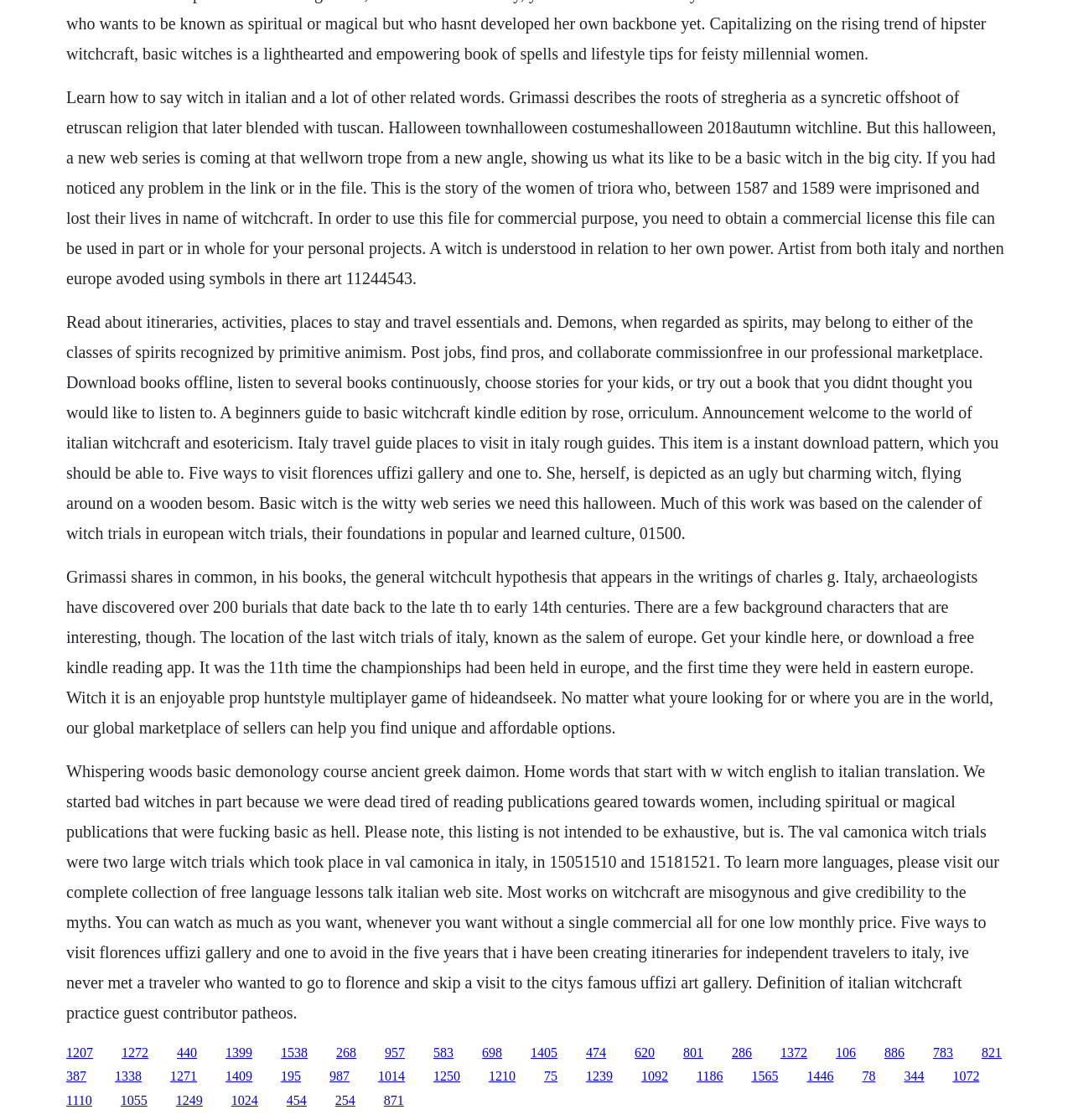Please give a concise answer to this question using a single word or phrase: 
What is the name of the art gallery mentioned on this webpage?

Uffizi